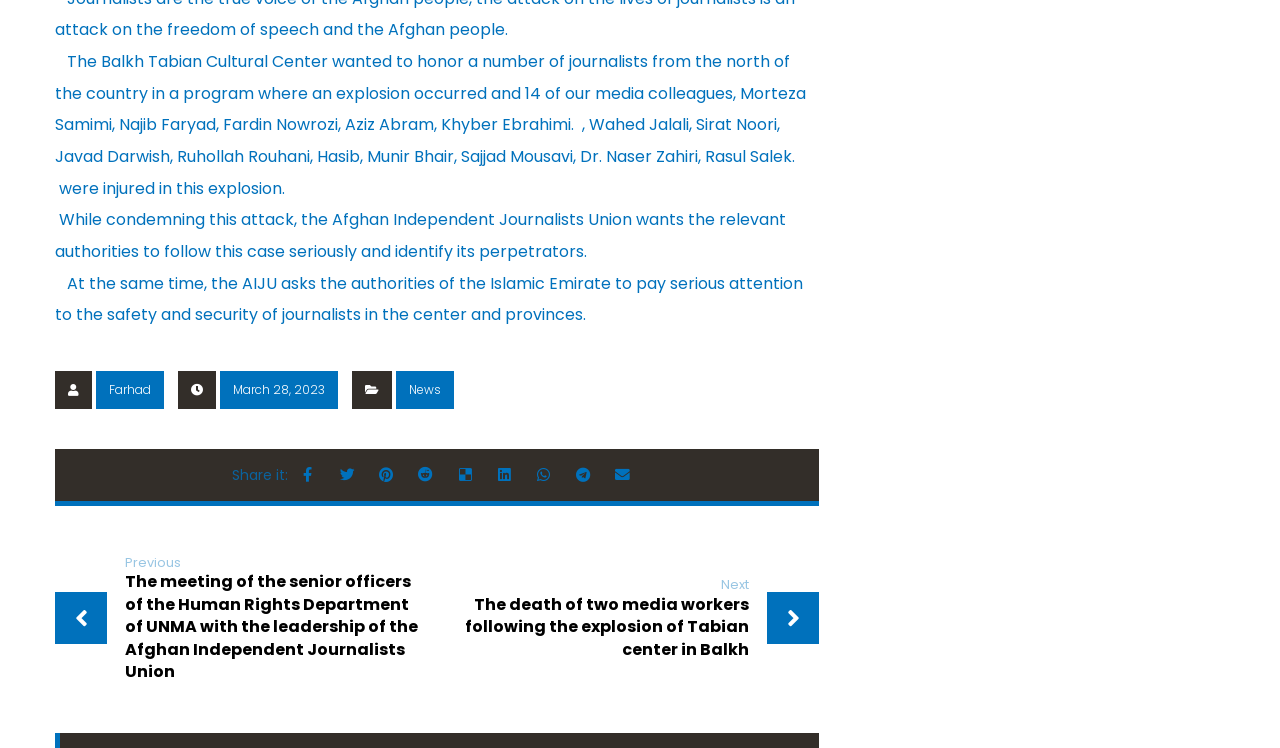Provide the bounding box coordinates of the area you need to click to execute the following instruction: "Go to the next article".

[0.342, 0.401, 0.64, 0.432]